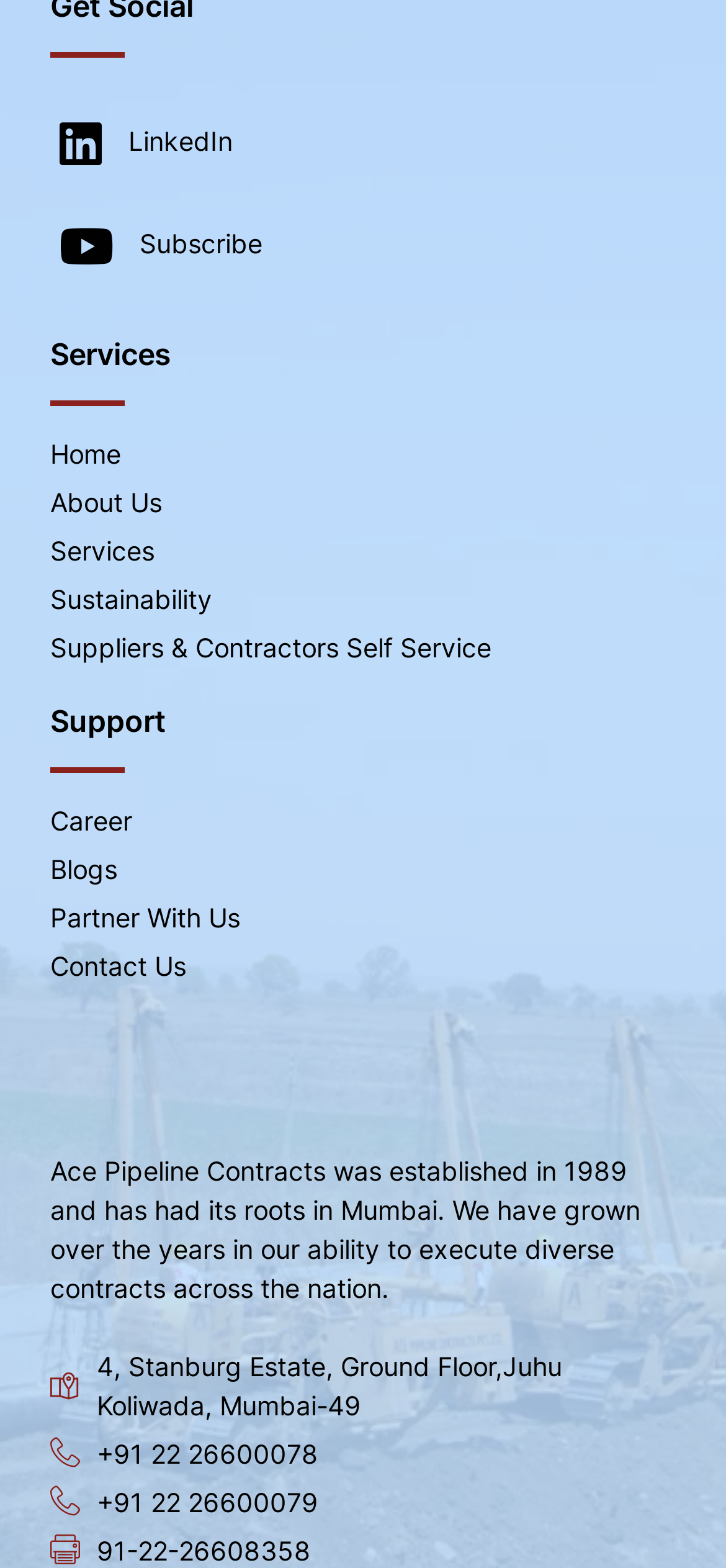Provide a short answer using a single word or phrase for the following question: 
What is the name of the section that contains 'About Us' and 'Services'?

Navigation